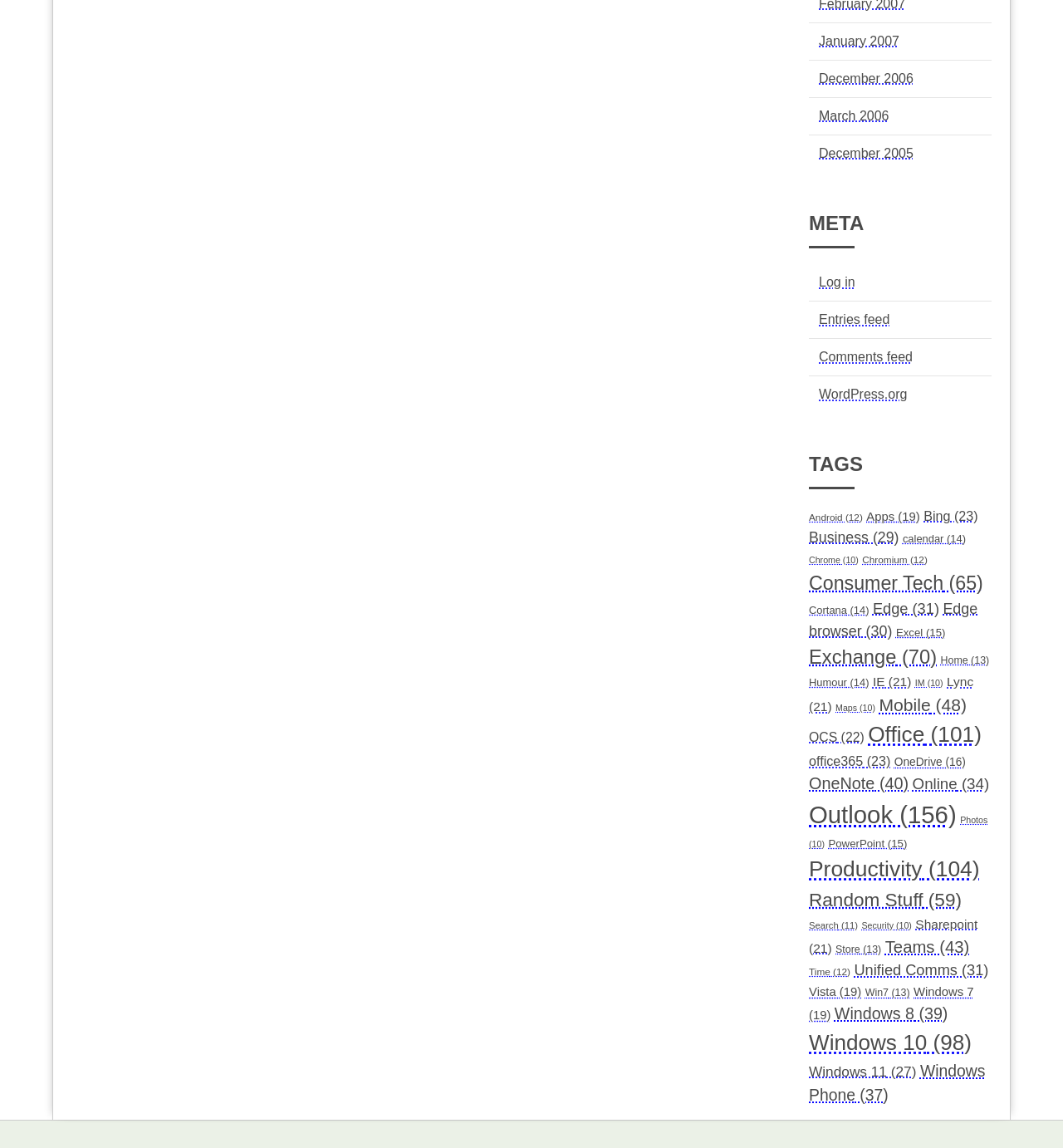Identify the bounding box coordinates for the region to click in order to carry out this instruction: "Subscribe to Entries feed". Provide the coordinates using four float numbers between 0 and 1, formatted as [left, top, right, bottom].

[0.77, 0.272, 0.837, 0.285]